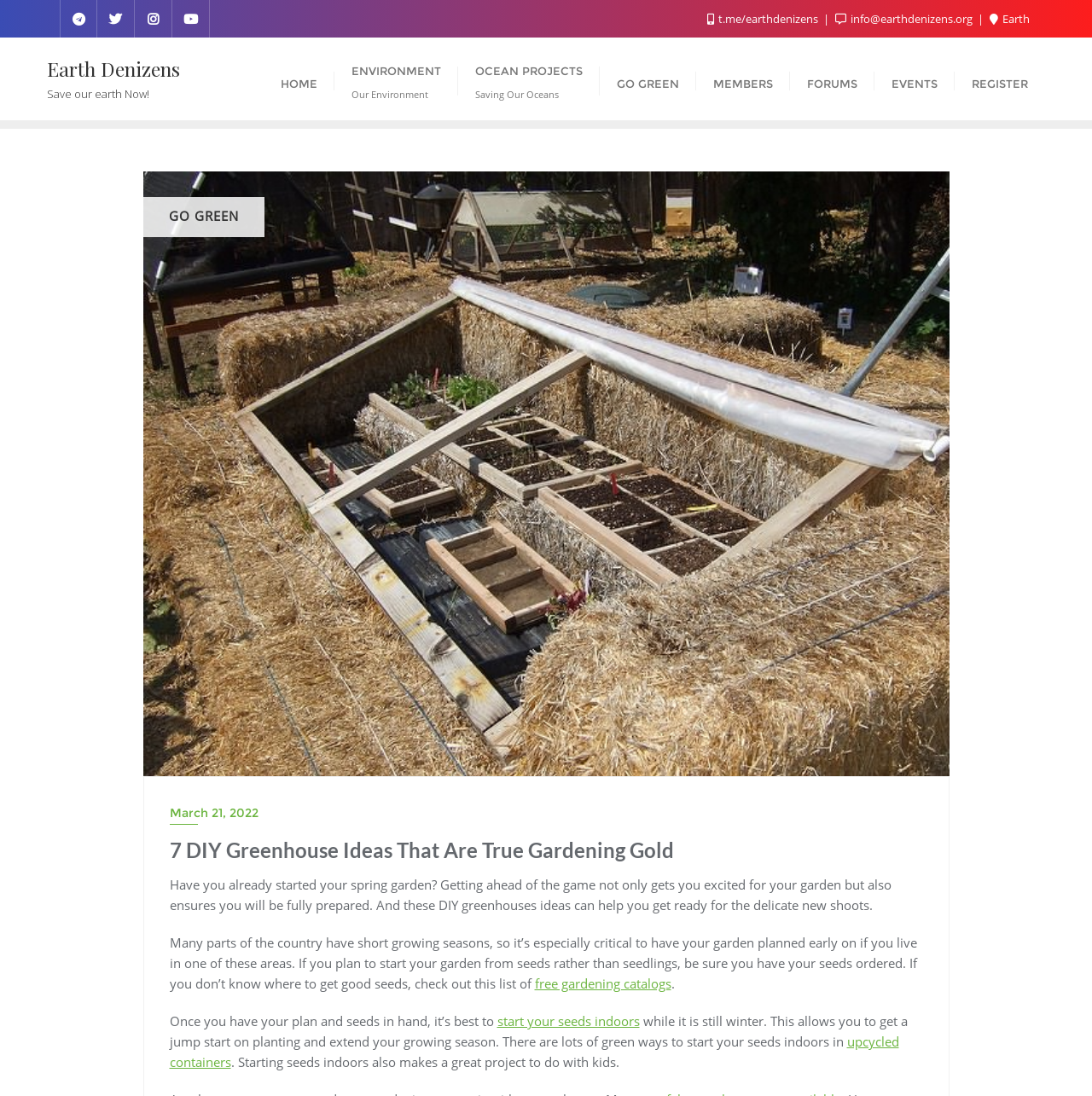Use a single word or phrase to answer the question: What is suggested to do with kids?

Start seeds indoors